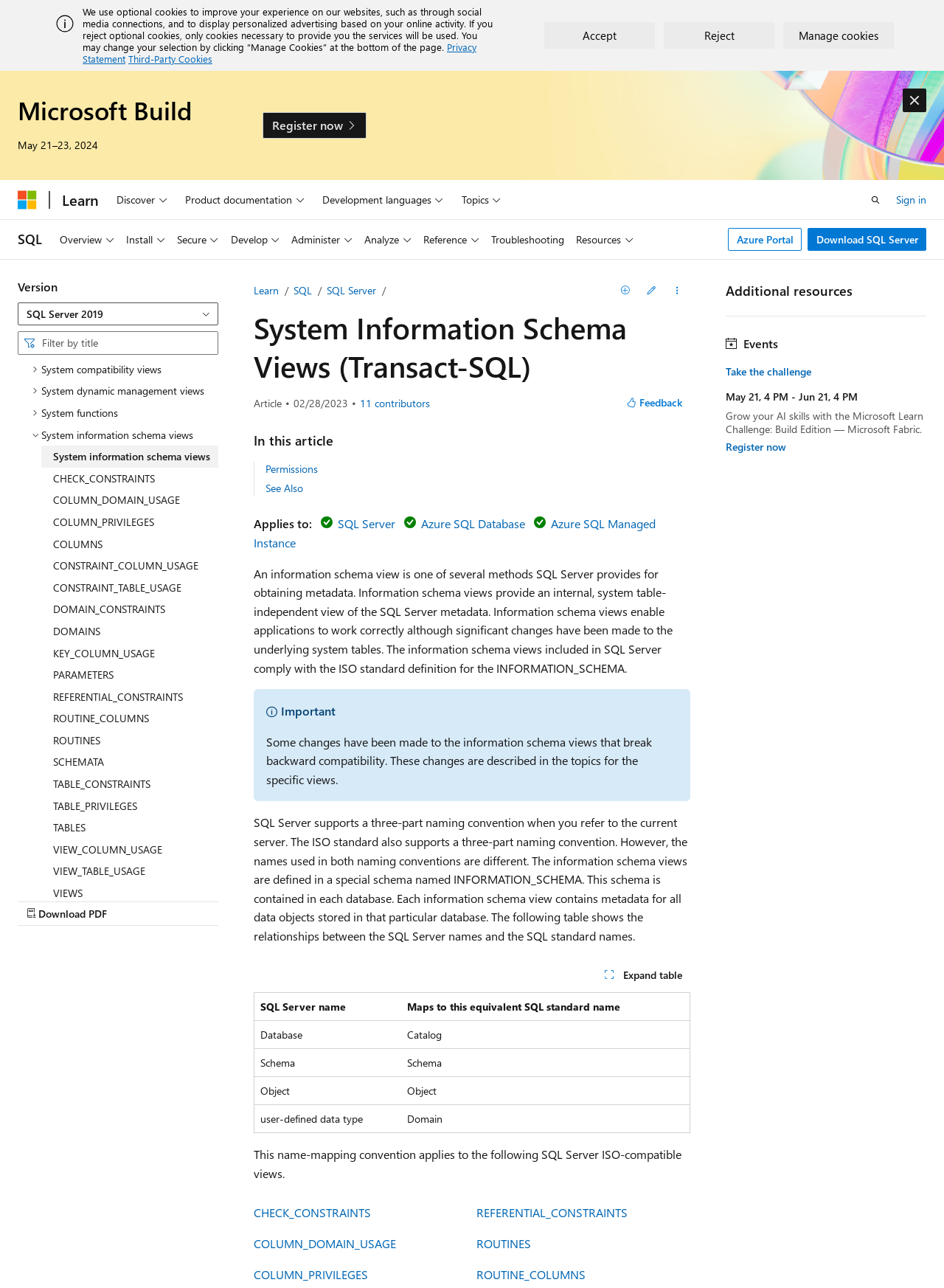Identify the text that serves as the heading for the webpage and generate it.

System Information Schema Views (Transact-SQL)